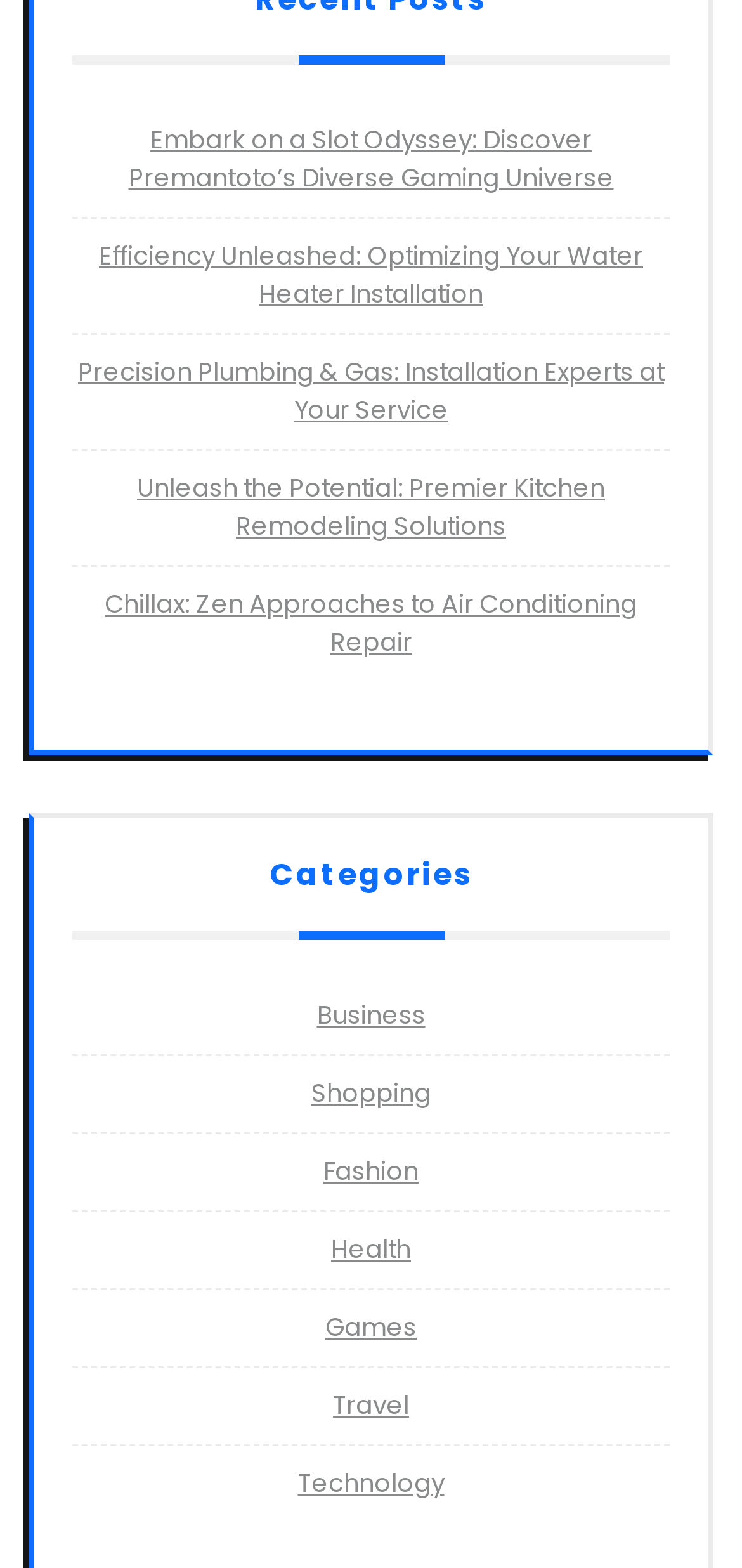Locate the bounding box coordinates of the clickable area needed to fulfill the instruction: "Browse Business articles".

[0.427, 0.636, 0.573, 0.659]